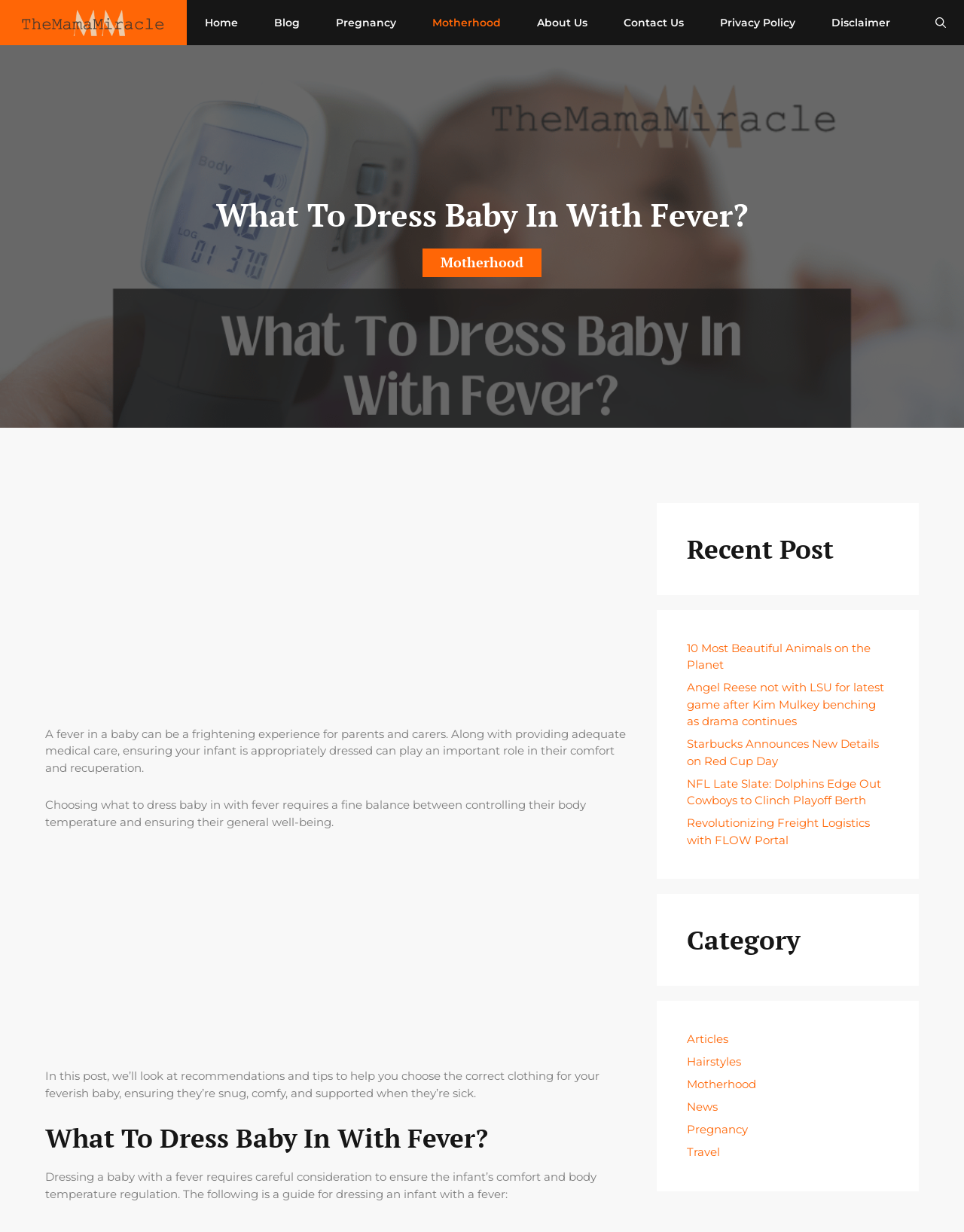Provide a one-word or short-phrase answer to the question:
How many links are in the navigation section?

9